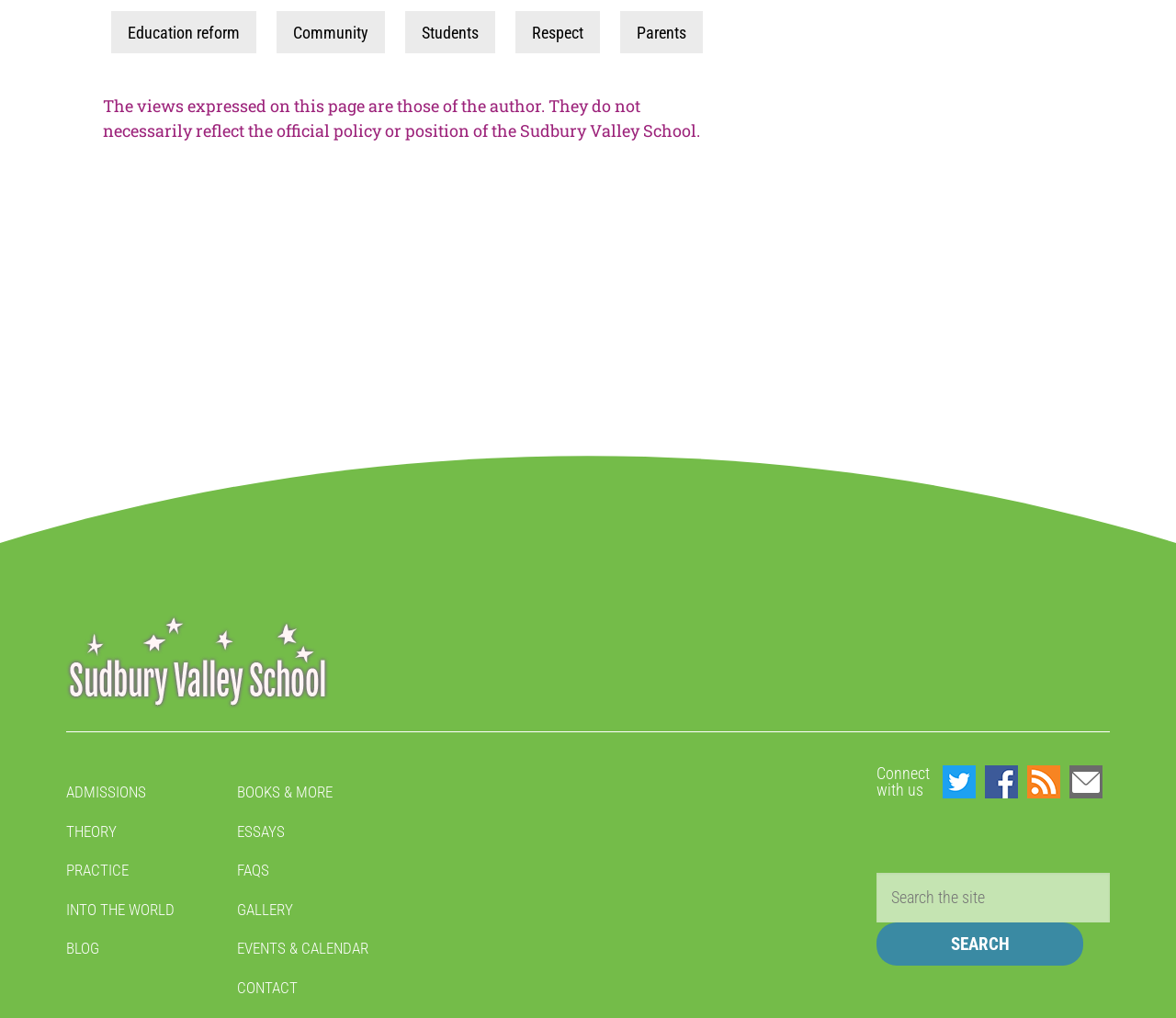Determine the bounding box coordinates of the region to click in order to accomplish the following instruction: "Search for something". Provide the coordinates as four float numbers between 0 and 1, specifically [left, top, right, bottom].

[0.745, 0.858, 0.944, 0.949]